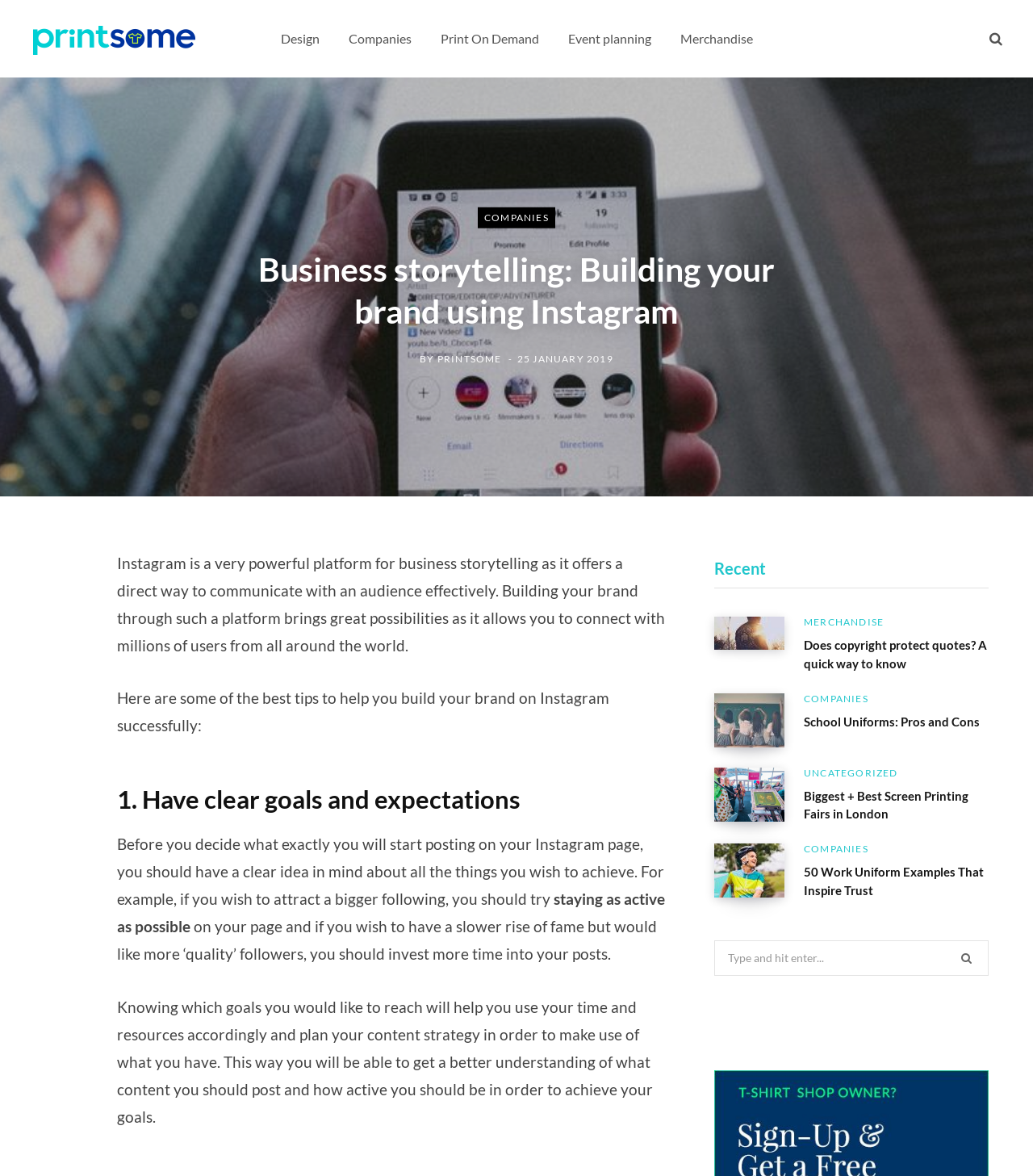Locate the bounding box coordinates of the clickable area to execute the instruction: "Read DepEd: Vaccination Card Not a Requirement for Face-to-face Classes article". Provide the coordinates as four float numbers between 0 and 1, represented as [left, top, right, bottom].

None